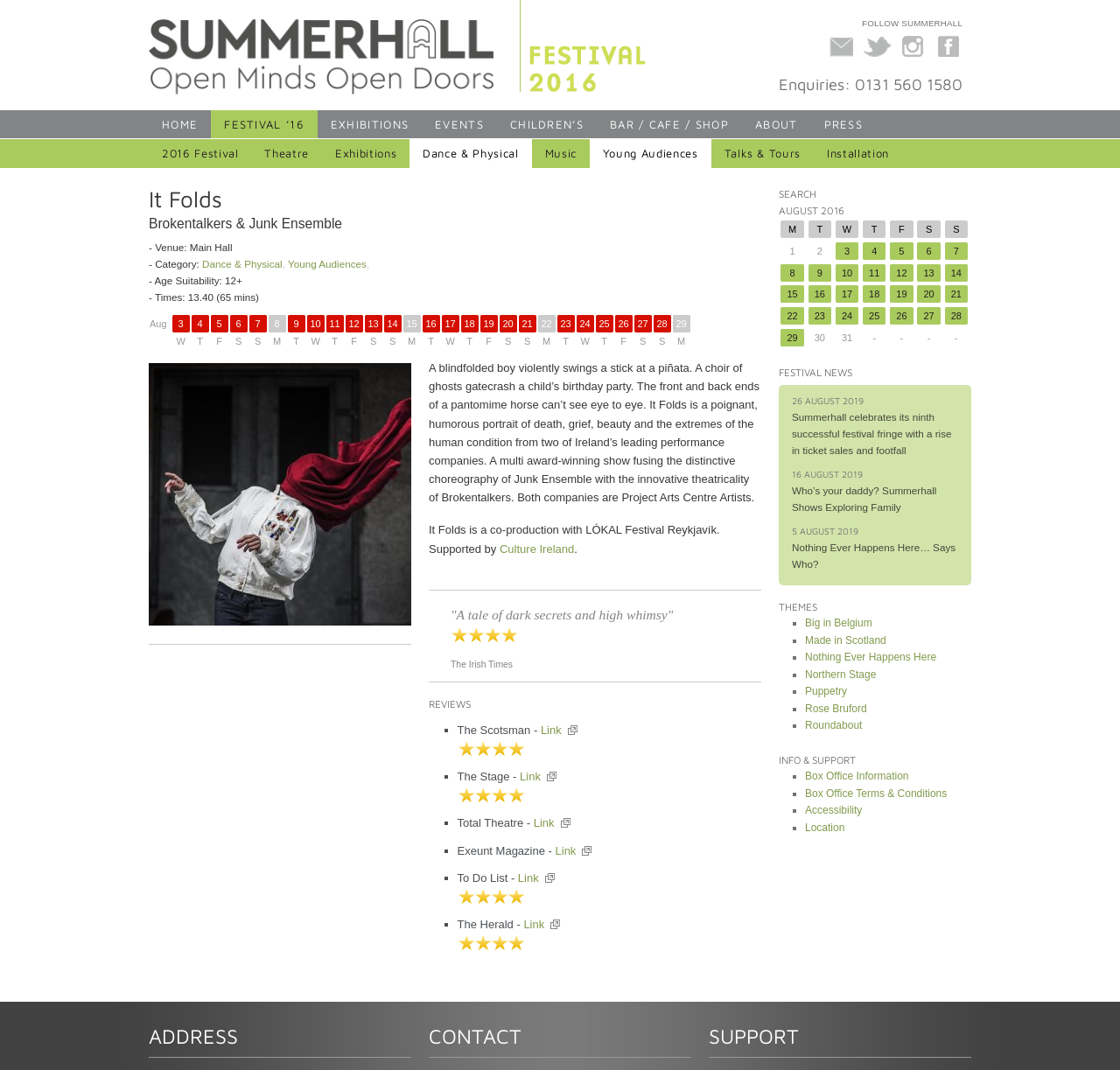How many social media links are there?
Using the image, answer in one word or phrase.

4